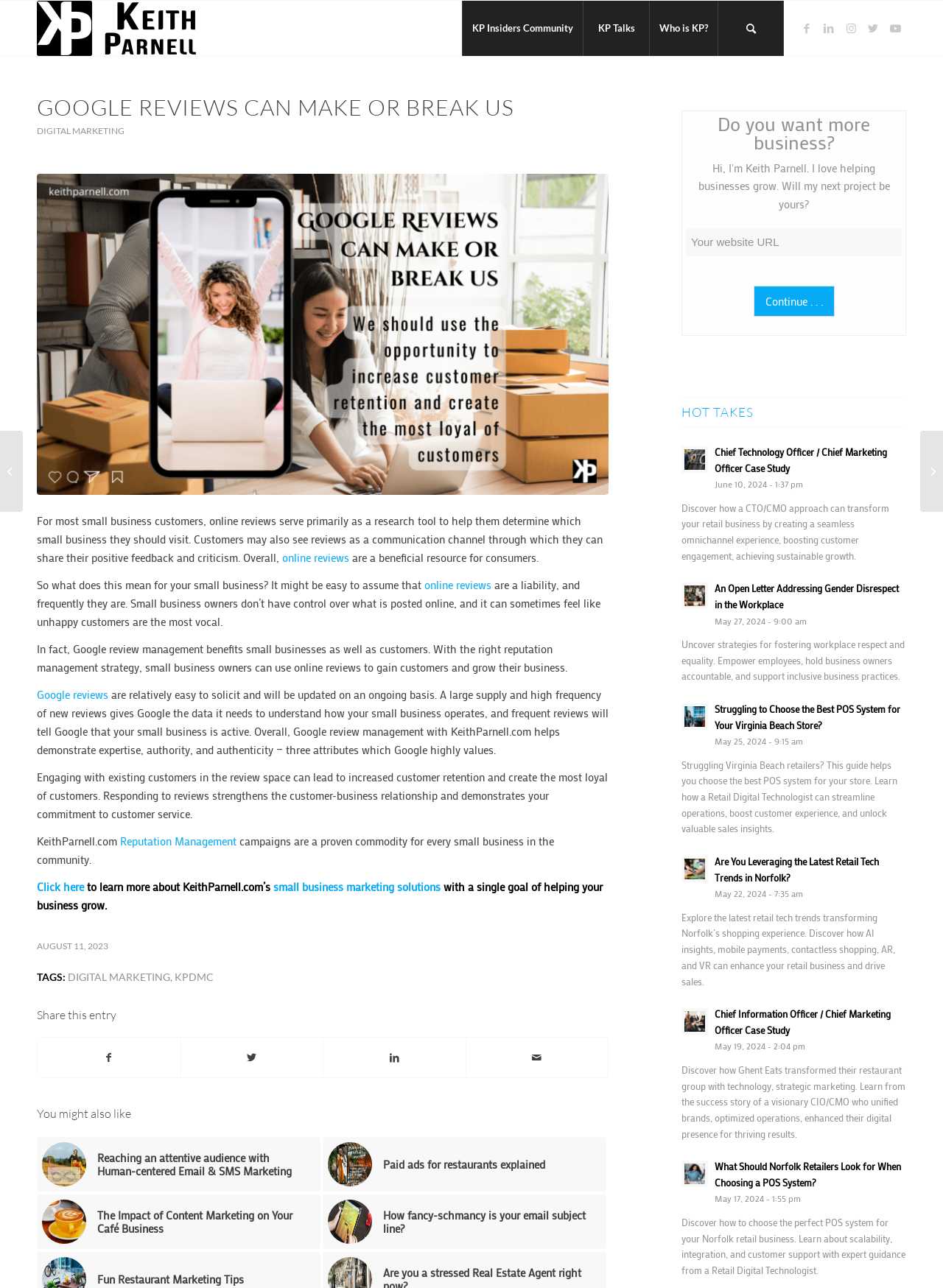What is the benefit of frequent Google reviews?
Respond to the question with a single word or phrase according to the image.

To demonstrate expertise, authority, and authenticity